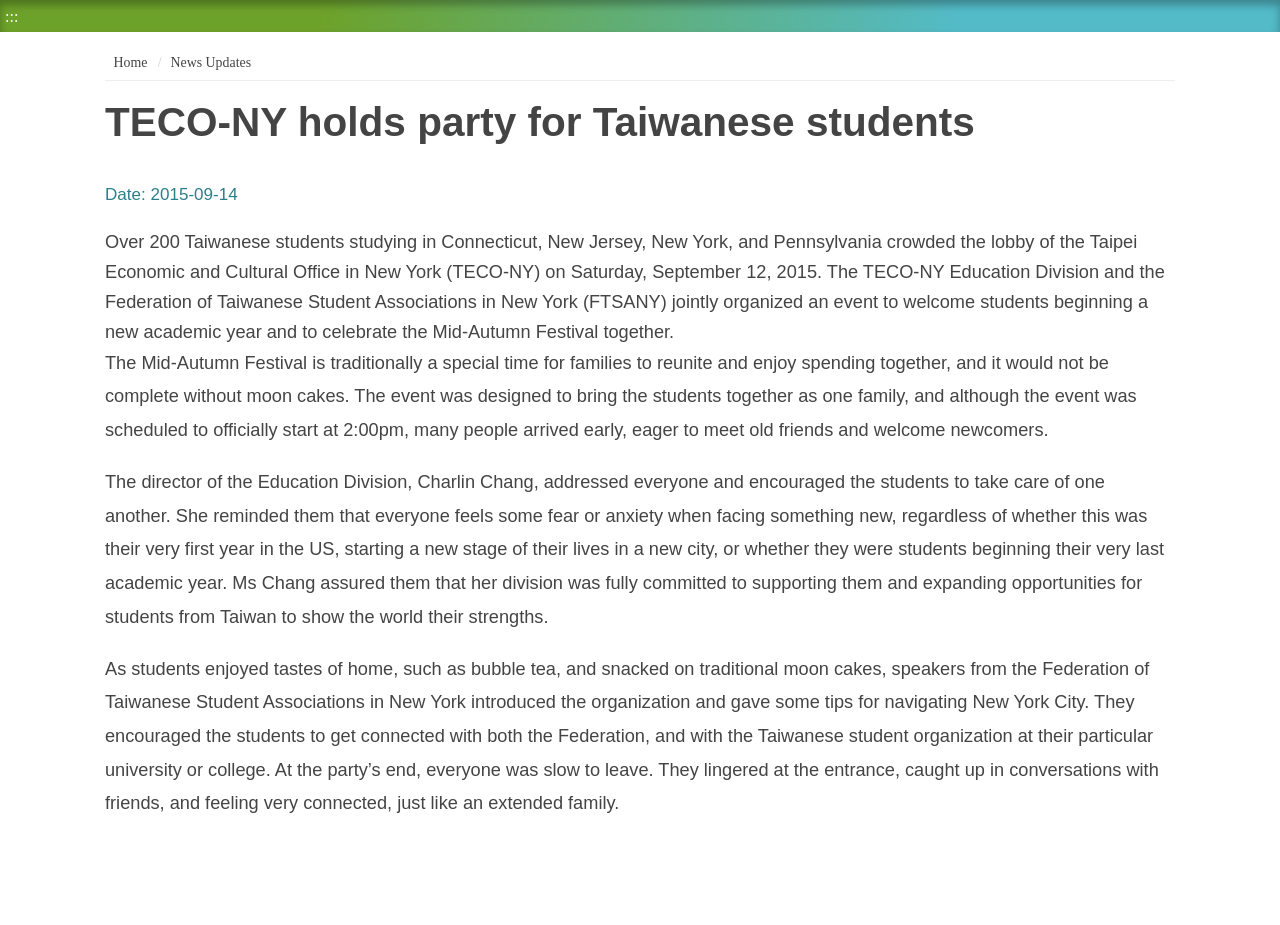Identify the bounding box for the described UI element: "Home".

[0.086, 0.06, 0.115, 0.076]